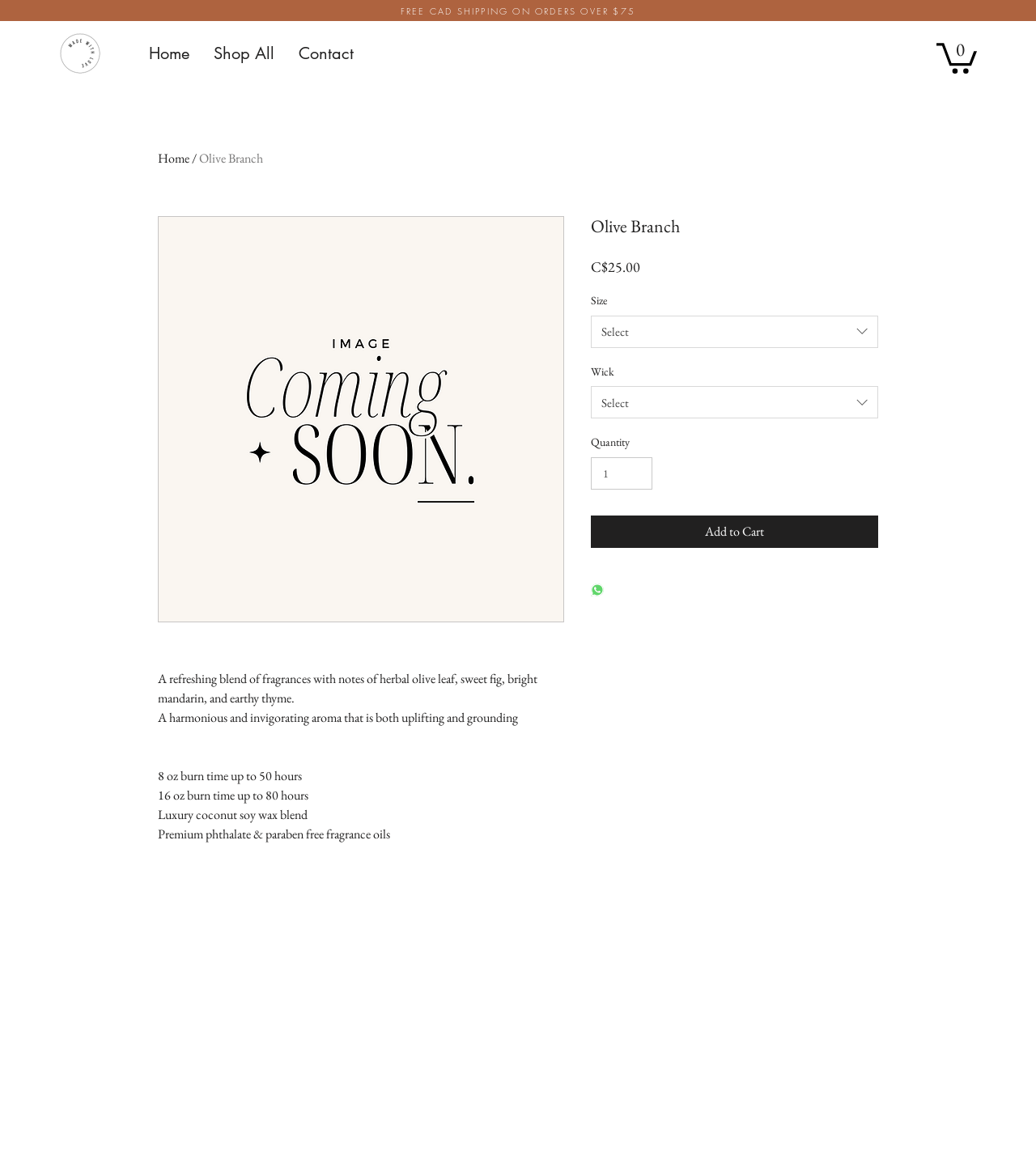What type of wax is used in the product?
Refer to the image and provide a one-word or short phrase answer.

Luxury coconut soy wax blend